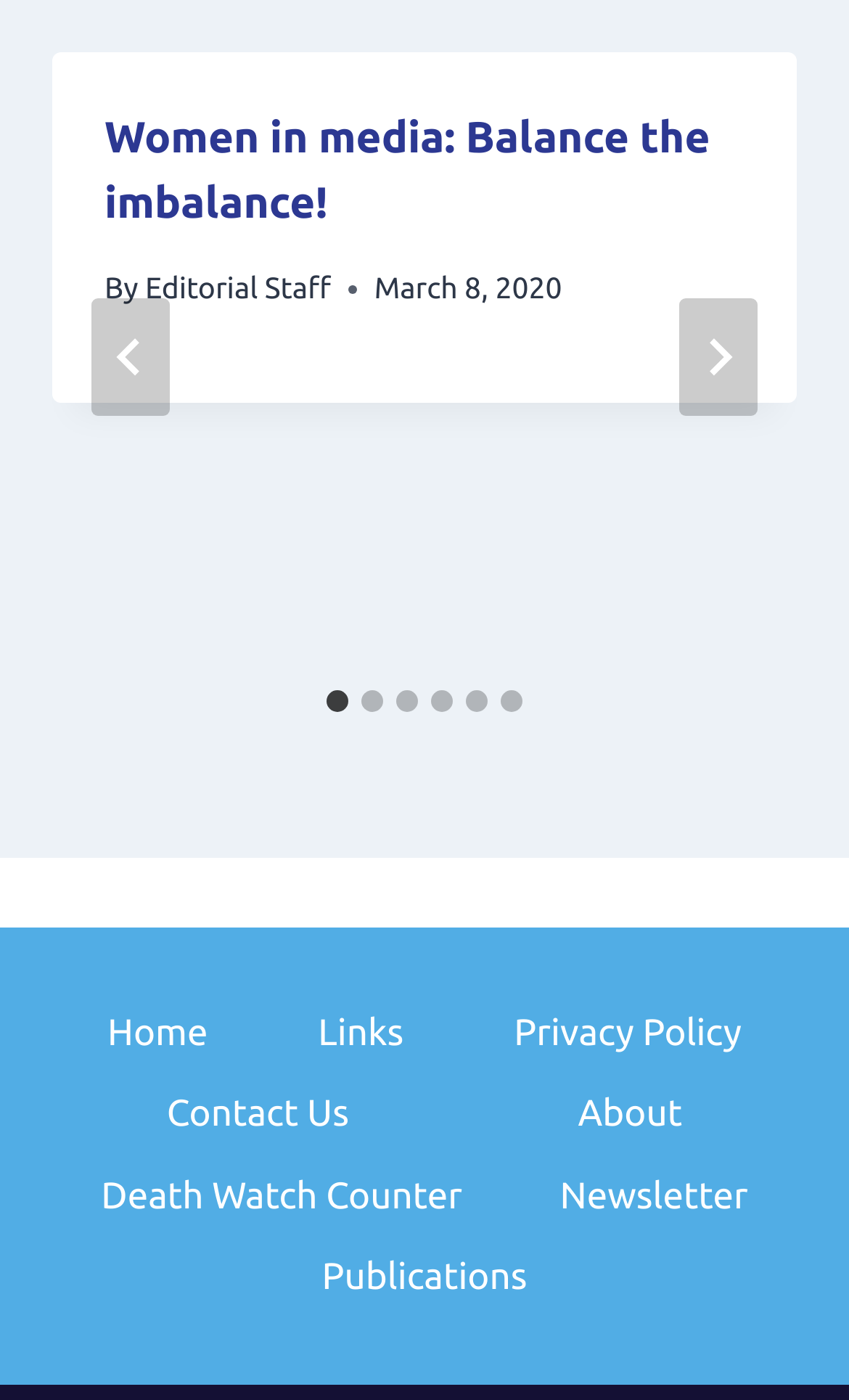Please identify the bounding box coordinates of the element's region that I should click in order to complete the following instruction: "View the next slide". The bounding box coordinates consist of four float numbers between 0 and 1, i.e., [left, top, right, bottom].

[0.8, 0.214, 0.892, 0.298]